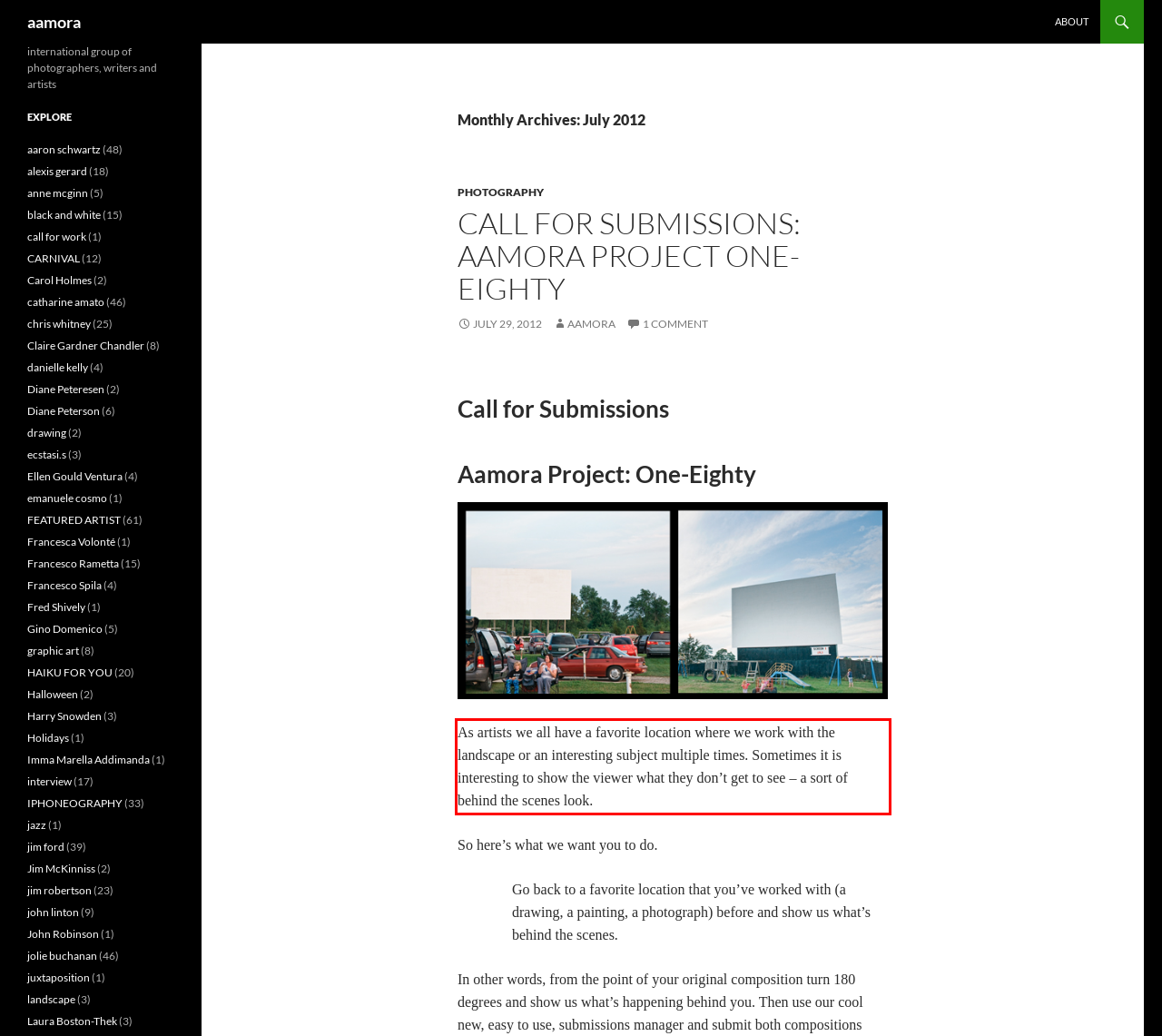Look at the screenshot of the webpage, locate the red rectangle bounding box, and generate the text content that it contains.

As artists we all have a favorite location where we work with the landscape or an interesting subject multiple times. Sometimes it is interesting to show the viewer what they don’t get to see – a sort of behind the scenes look.